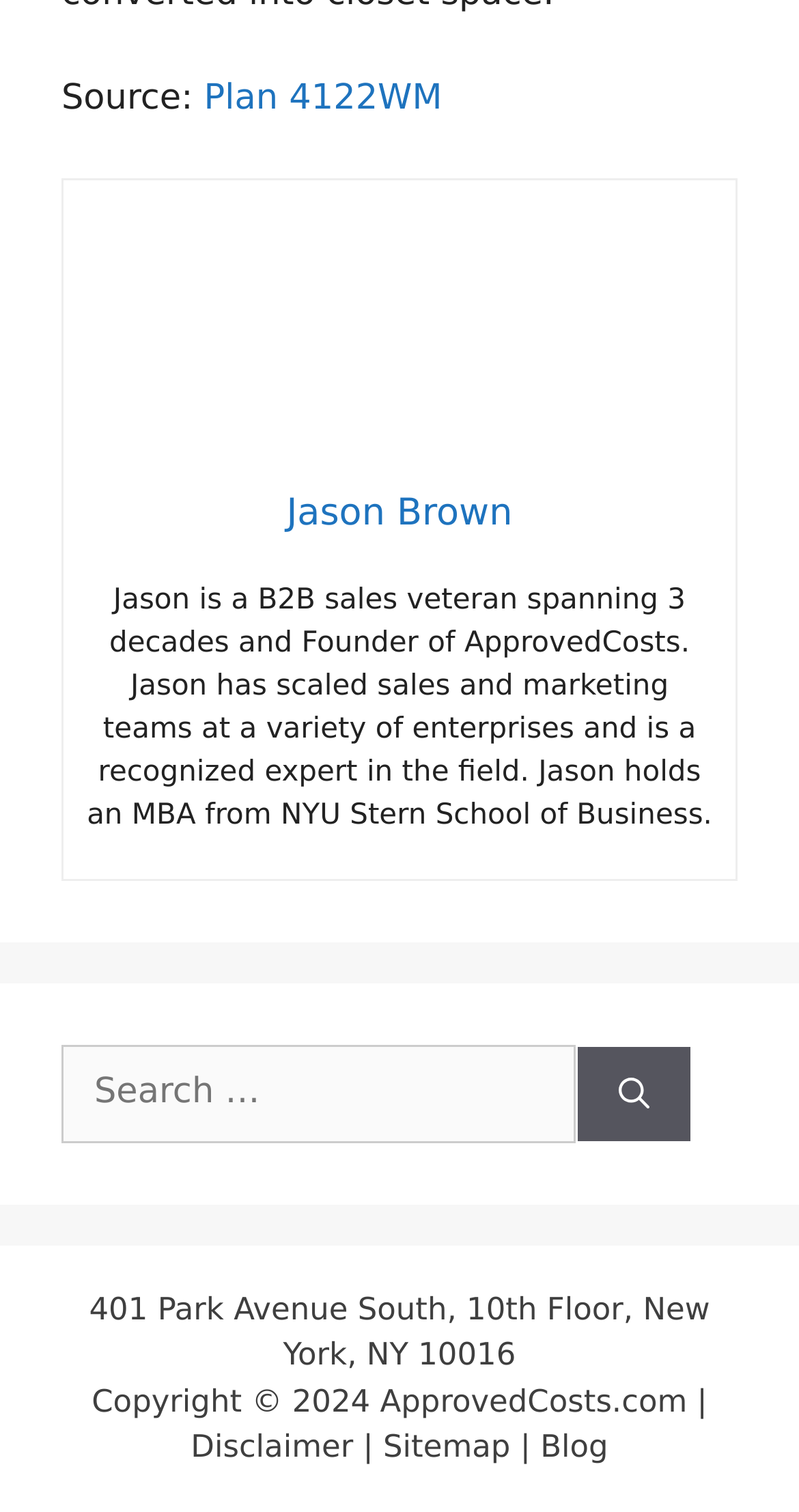Answer the question with a single word or phrase: 
What is the name of the plan mentioned on the webpage?

Plan 4122WM